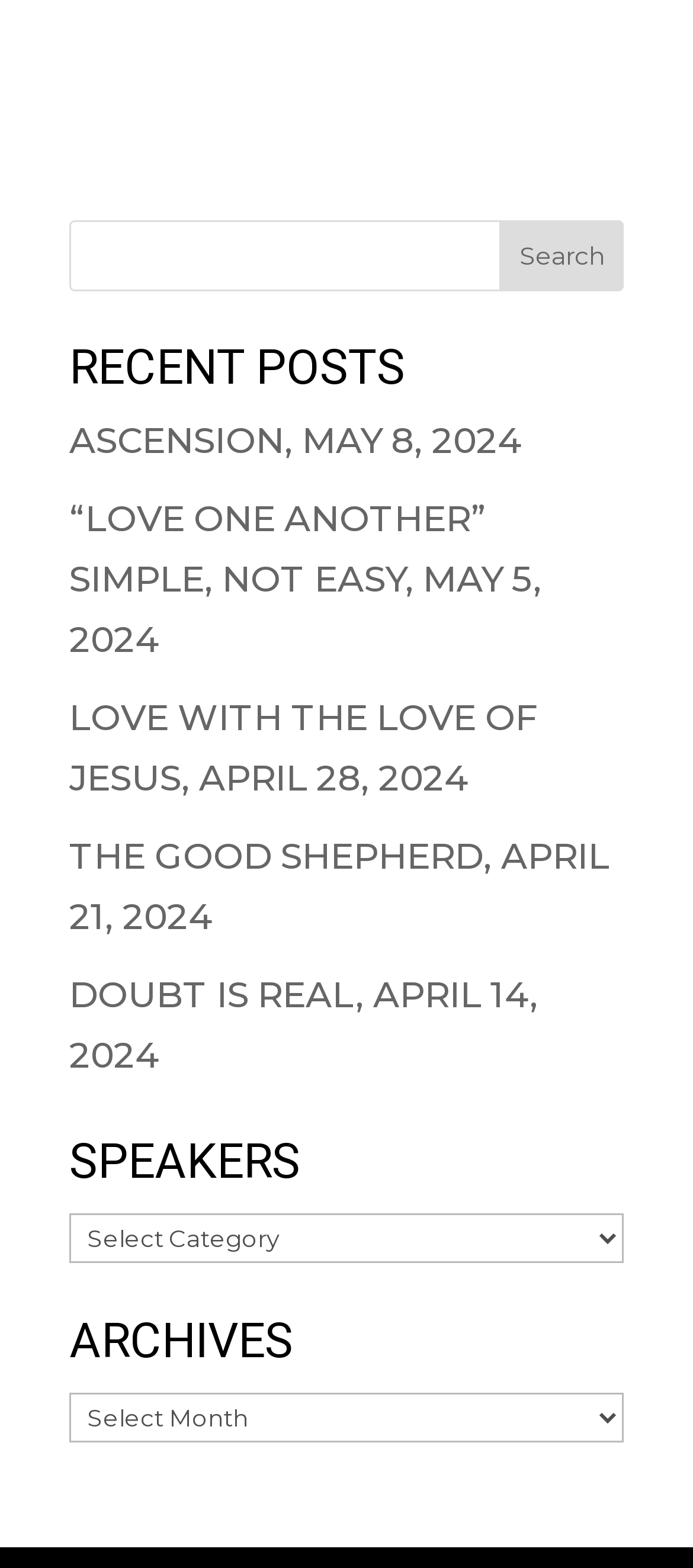Answer the following in one word or a short phrase: 
How many recent posts are listed?

5